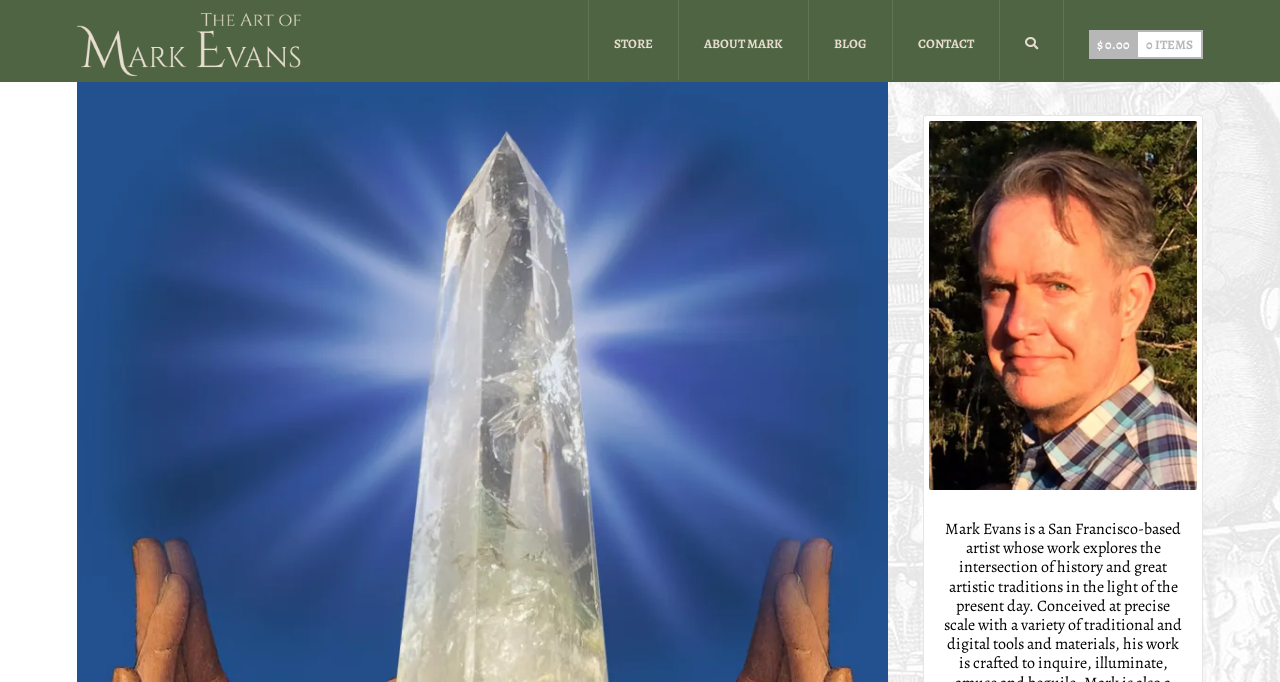Provide an in-depth description of the elements and layout of the webpage.

The webpage is about the art of Mark Evans, specifically showcasing a mixed media assemblage called "The Supplicant". At the top left, there is a link to "The Art of Mark Evans" accompanied by a small image with the same name. 

On the top right, there are five links in a row, including "STORE", "ABOUT MARK", "BLOG", "CONTACT", and an empty link. Next to these links, there is a link displaying the text "$0.00 0 ITEMS". 

Below the top section, there is a large image of the artist Mark Evans, taking up most of the page's width. The image is positioned slightly above the middle of the page.